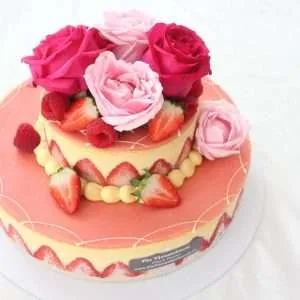Who handcrafted the cake?
Please use the image to provide a one-word or short phrase answer.

Flo